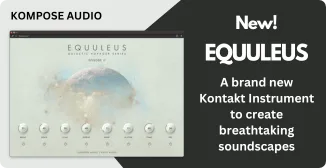Who is the target audience for EQUULEUS?
Please provide a detailed and thorough answer to the question.

The caption states that this release marks an exciting addition to the world of music production tools, catering to both DJs and music producers looking to elevate their sound design.